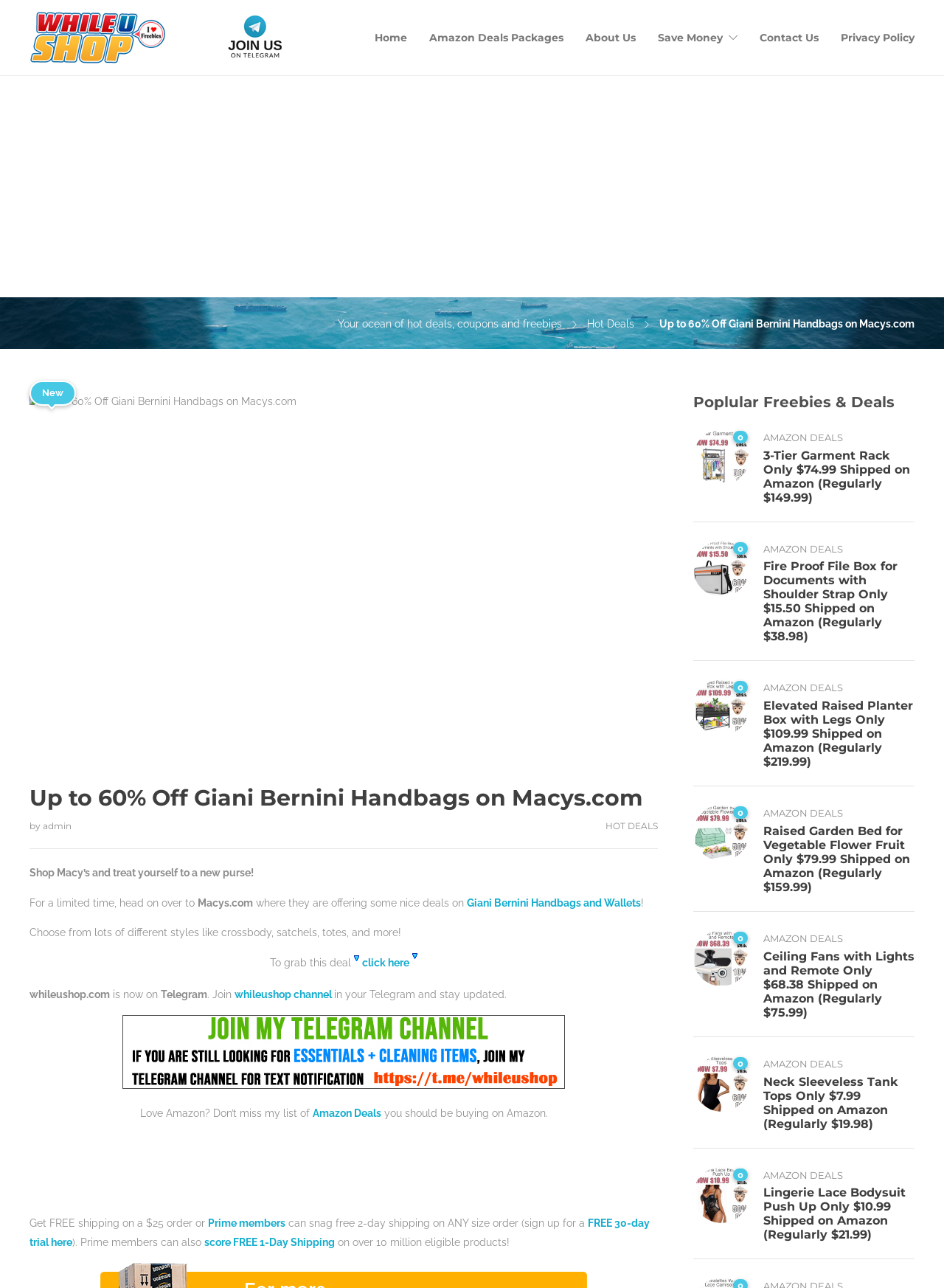Using the element description: "Home", determine the bounding box coordinates. The coordinates should be in the format [left, top, right, bottom], with values between 0 and 1.

[0.397, 0.001, 0.431, 0.058]